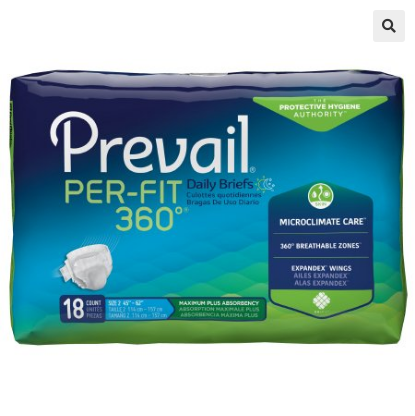Compose a detailed narrative for the image.

The image showcases the packaging of Prevail® Per-Fit 360°™ Daily Briefs, a product designed for individuals requiring effective incontinence protection. The bright blue and green bag prominently features the product name “Prevail® PER-FIT 360°™” at the top, ensuring instant recognition. Below the logo, key features are highlighted, including "Microclimate Care" and "360° Breathable Zones," which emphasize comfort and breathability for the user.

The package indicates that it contains 18 briefs, suitable for various sizes, and is designed to offer maximum absorbency. The left side of the package displays a protective hygiene icon, highlighting the product's commitment to maintaining hygiene. The overall design is vibrant and informative, catering to those seeking reliable incontinence solutions. This product exemplifies Prevail's dedication to enhancing comfort and ensuring user confidence throughout daily activities.